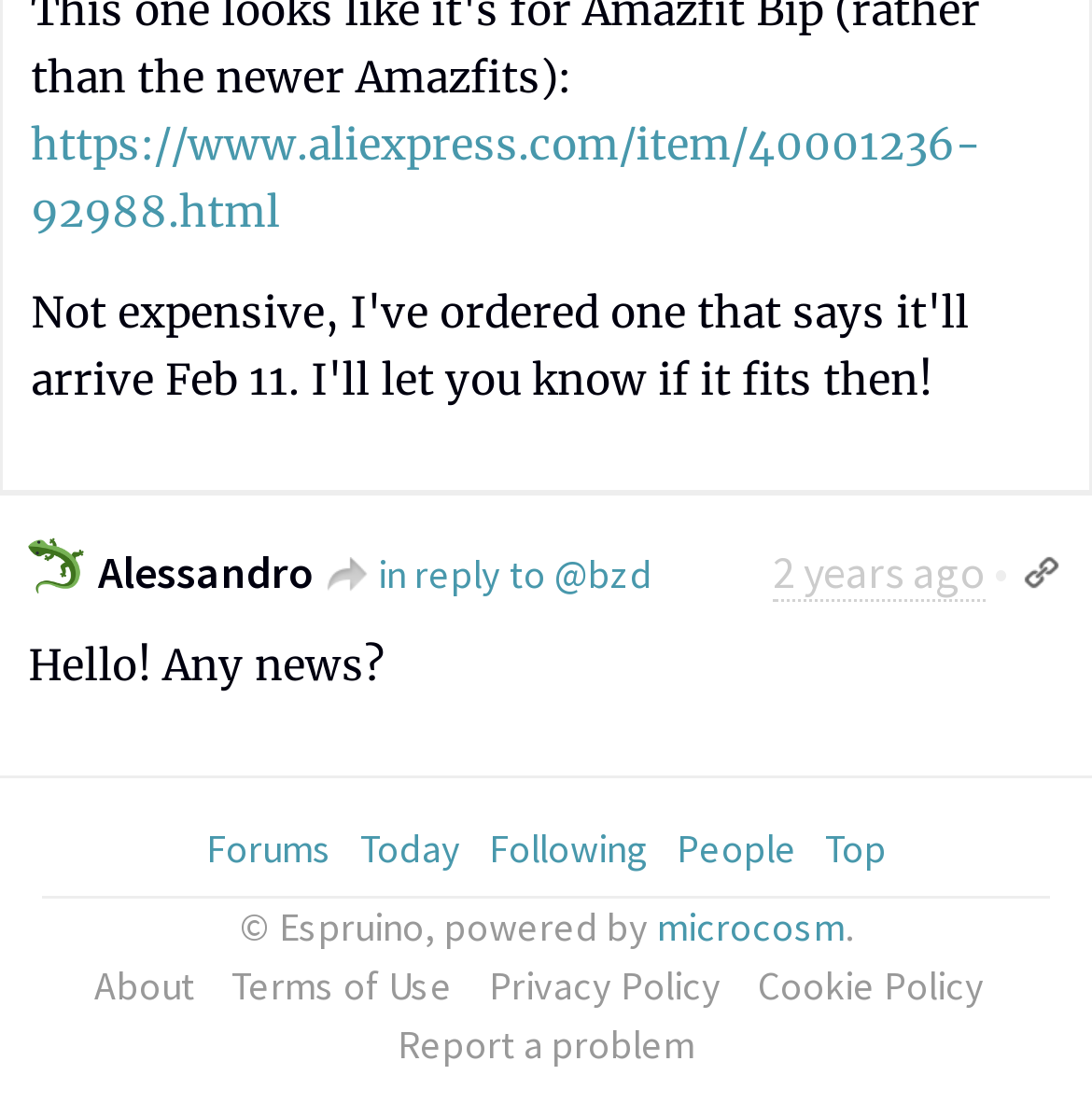Find the bounding box coordinates for the element described here: "Terms of Use".

[0.199, 0.857, 0.427, 0.91]